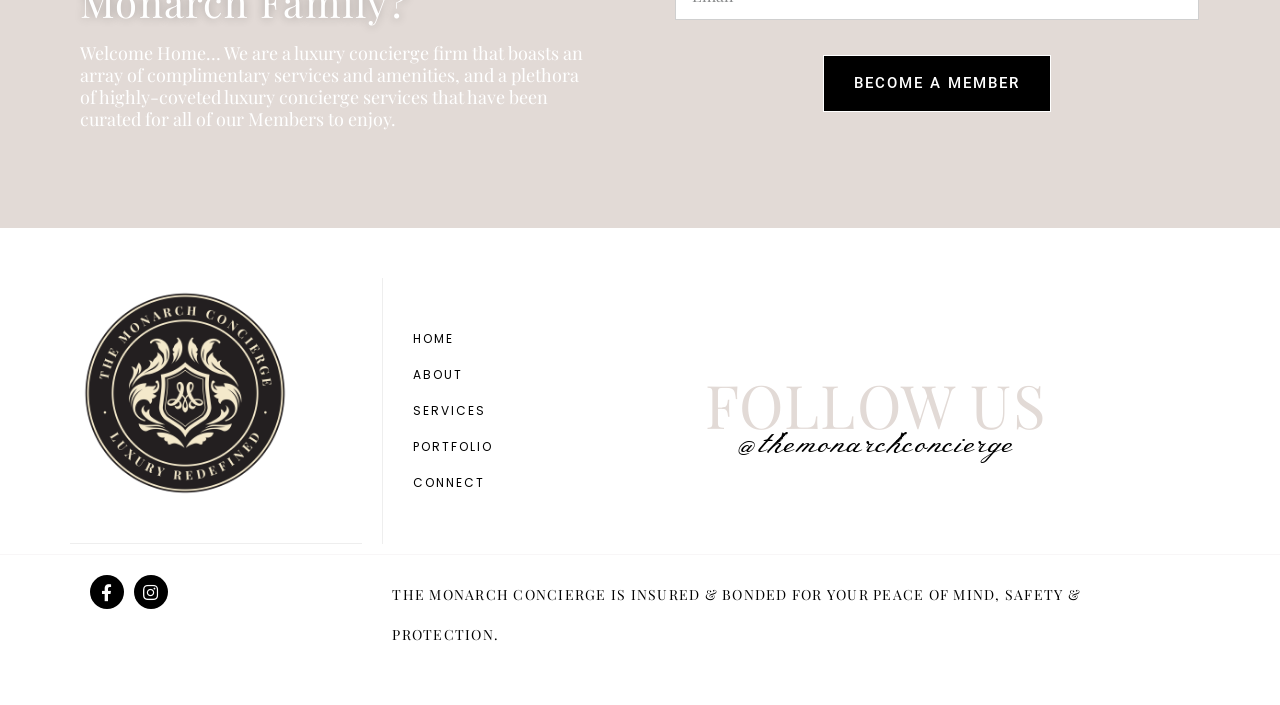Please identify the bounding box coordinates of the element on the webpage that should be clicked to follow this instruction: "View the ABOUT page". The bounding box coordinates should be given as four float numbers between 0 and 1, formatted as [left, top, right, bottom].

[0.307, 0.506, 0.414, 0.557]